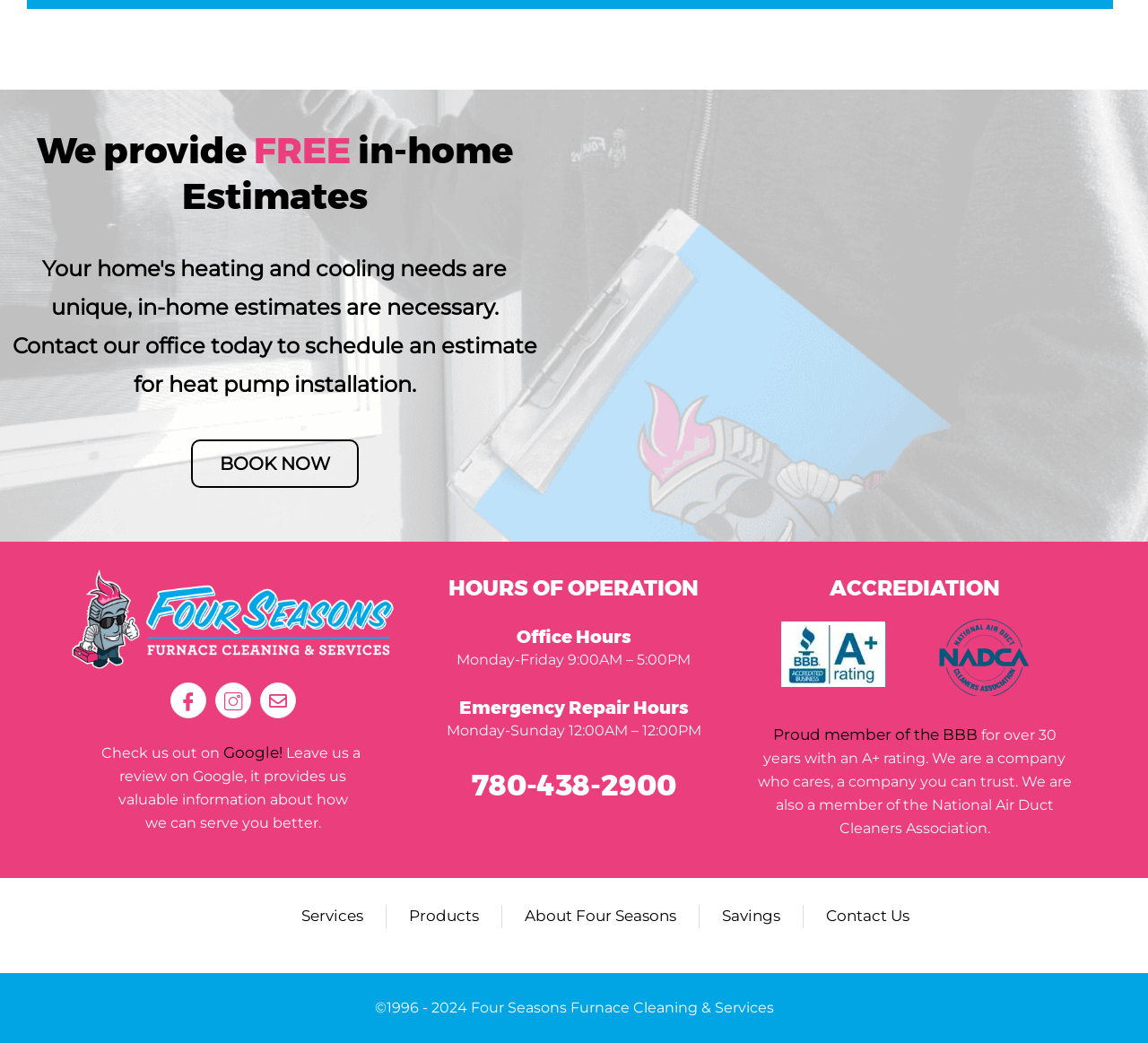What is the company's name?
Respond with a short answer, either a single word or a phrase, based on the image.

Four Seasons Furnace Cleaning & Services